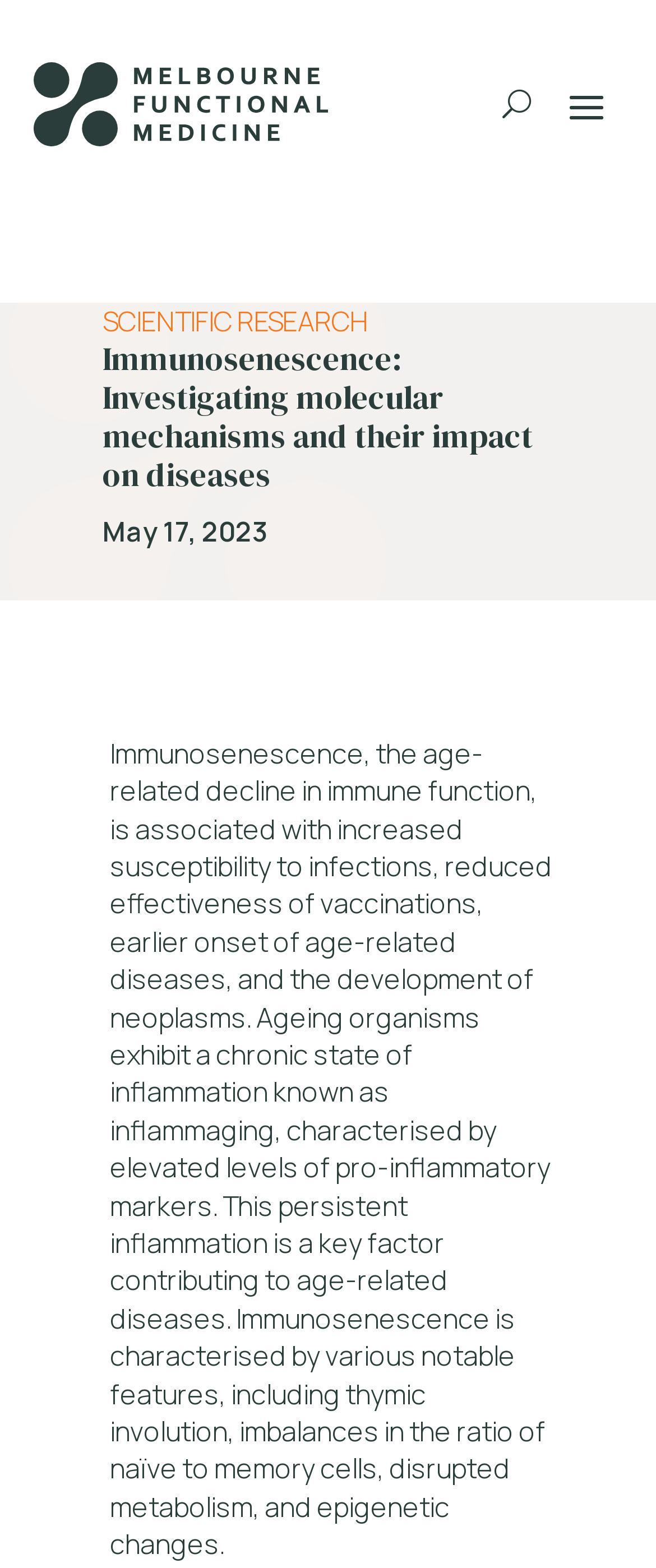Can you identify and provide the main heading of the webpage?

Immunosenescence: Investigating molecular mechanisms and their impact on diseases